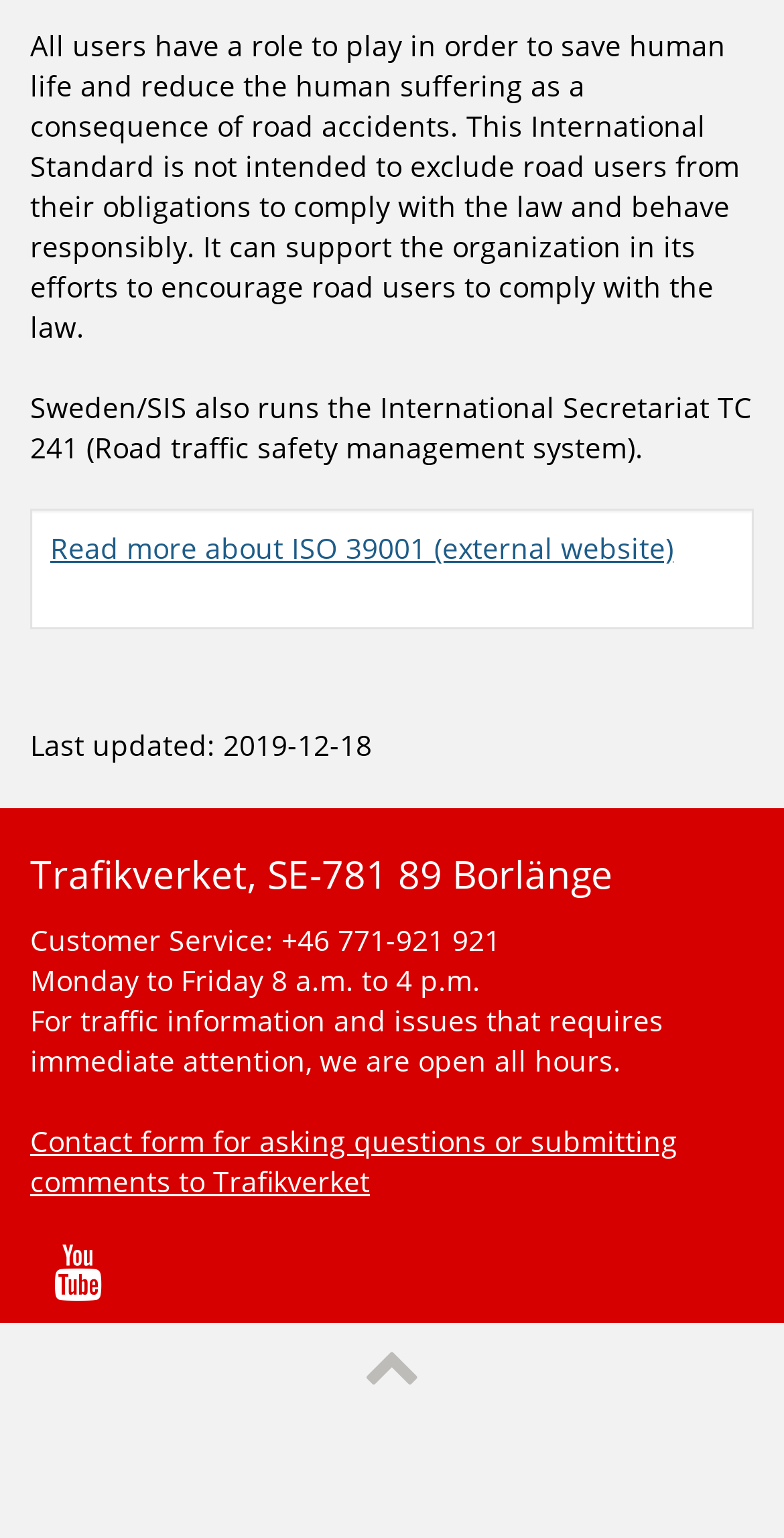Given the description +46 771-921 921, predict the bounding box coordinates of the UI element. Ensure the coordinates are in the format (top-left x, top-left y, bottom-right x, bottom-right y) and all values are between 0 and 1.

[0.359, 0.598, 0.638, 0.623]